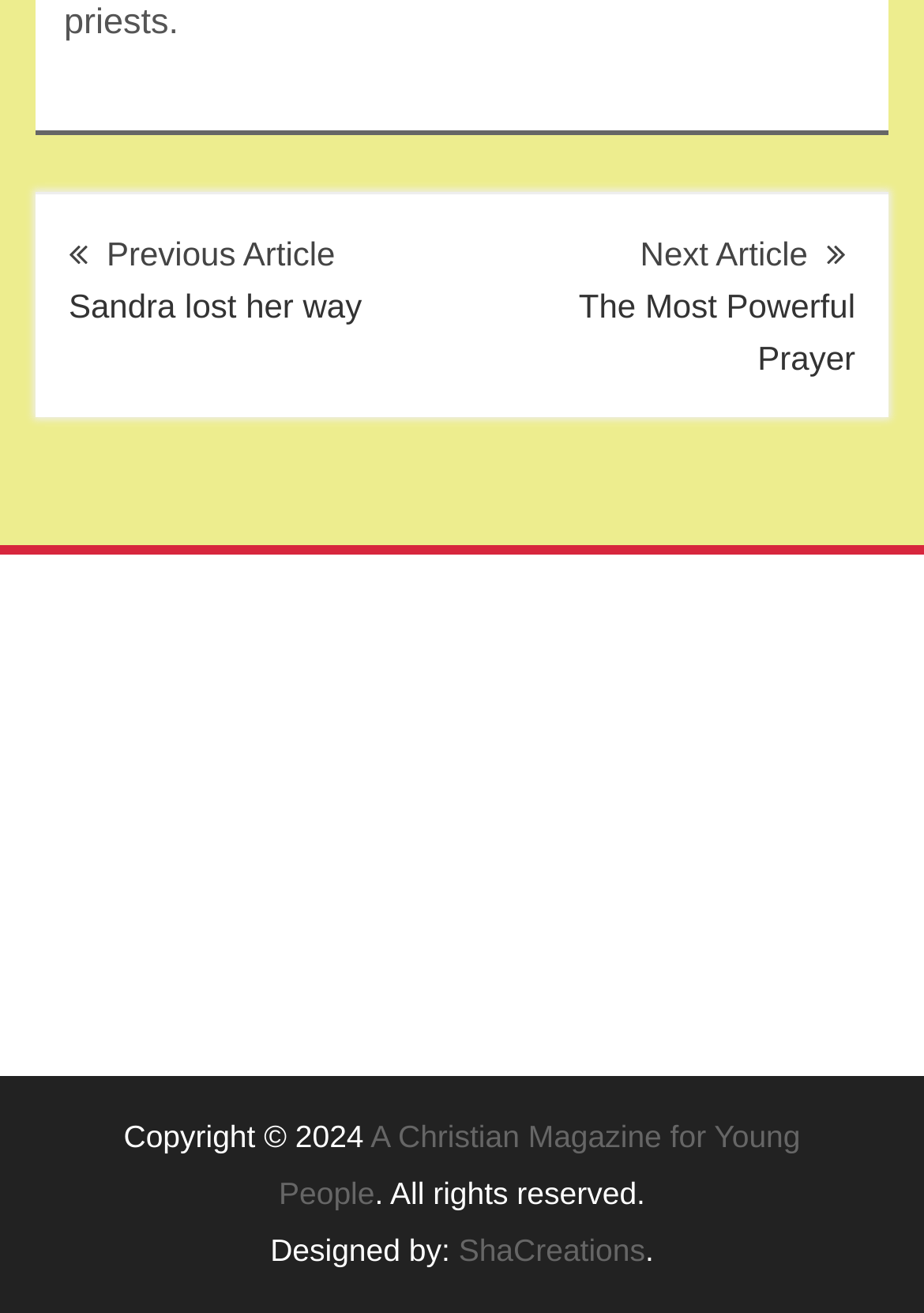What is the name of the magazine?
Please give a detailed and elaborate answer to the question.

The name of the magazine is mentioned in the footer section as a link 'A Christian Magazine for Young People'.